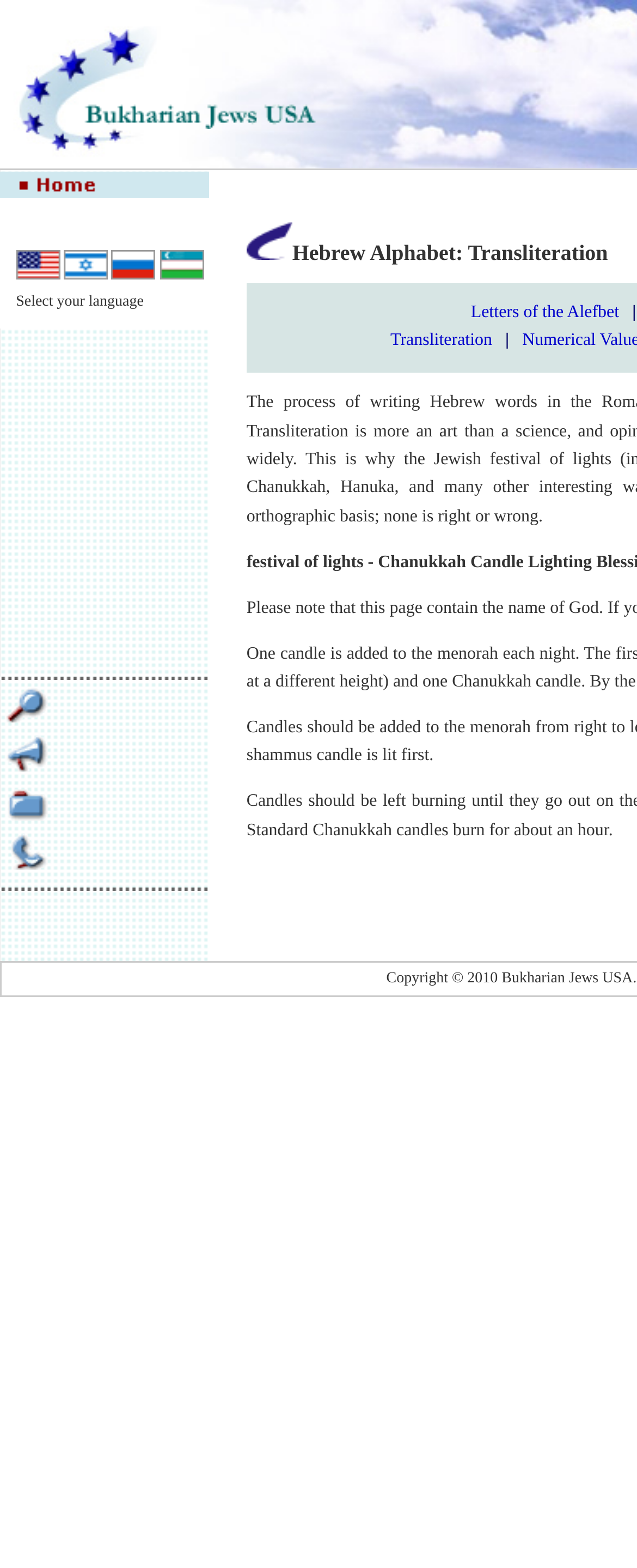Refer to the image and provide an in-depth answer to the question:
How many images are there in the first table cell?

I looked at the first table cell and found two images, one with a bounding box of [0.0, 0.098, 0.267, 0.108] and another with a bounding box of [0.0, 0.0, 0.267, 0.105].